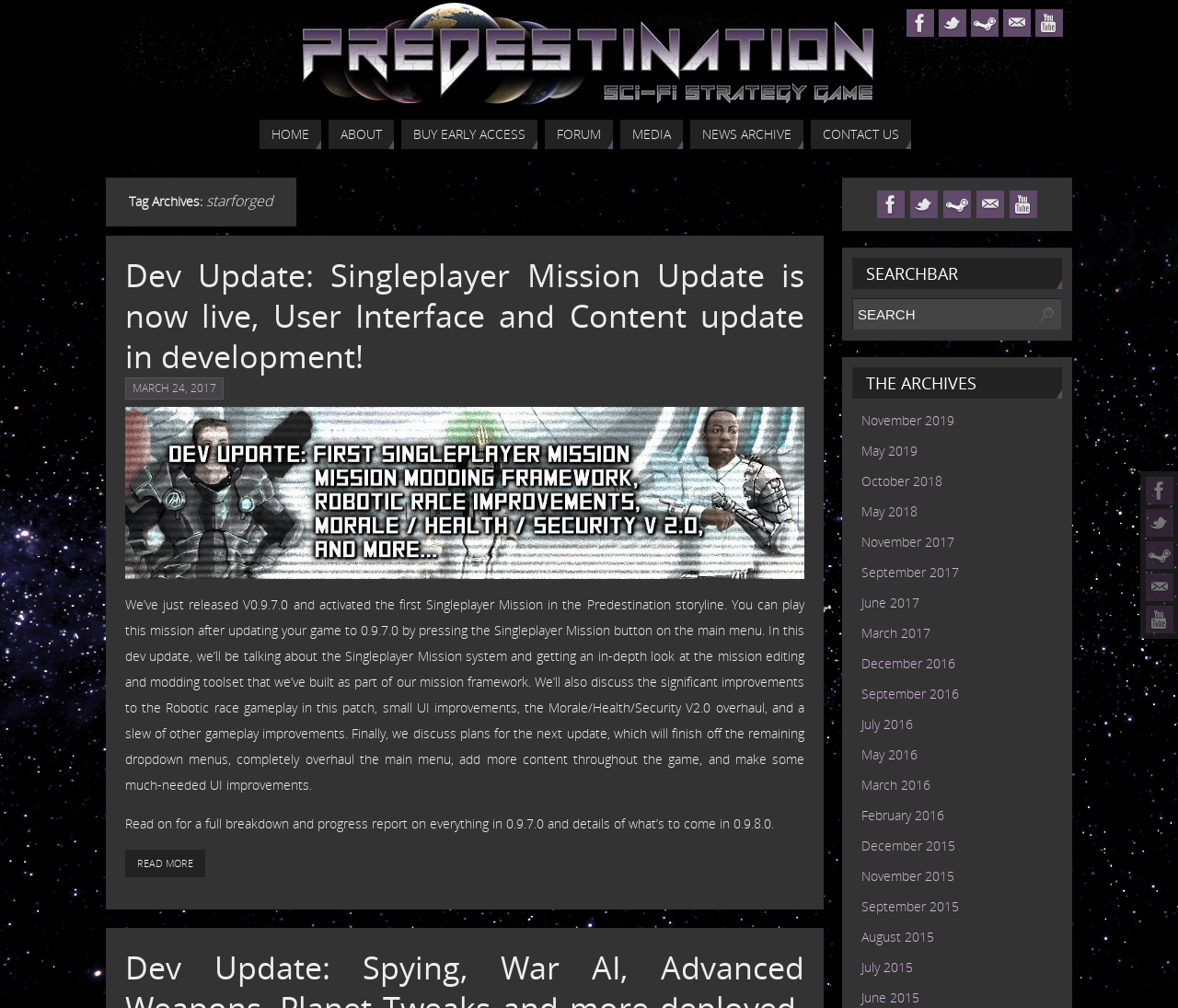Please give a concise answer to this question using a single word or phrase: 
What is the name of the indie space 4X game?

Predestination